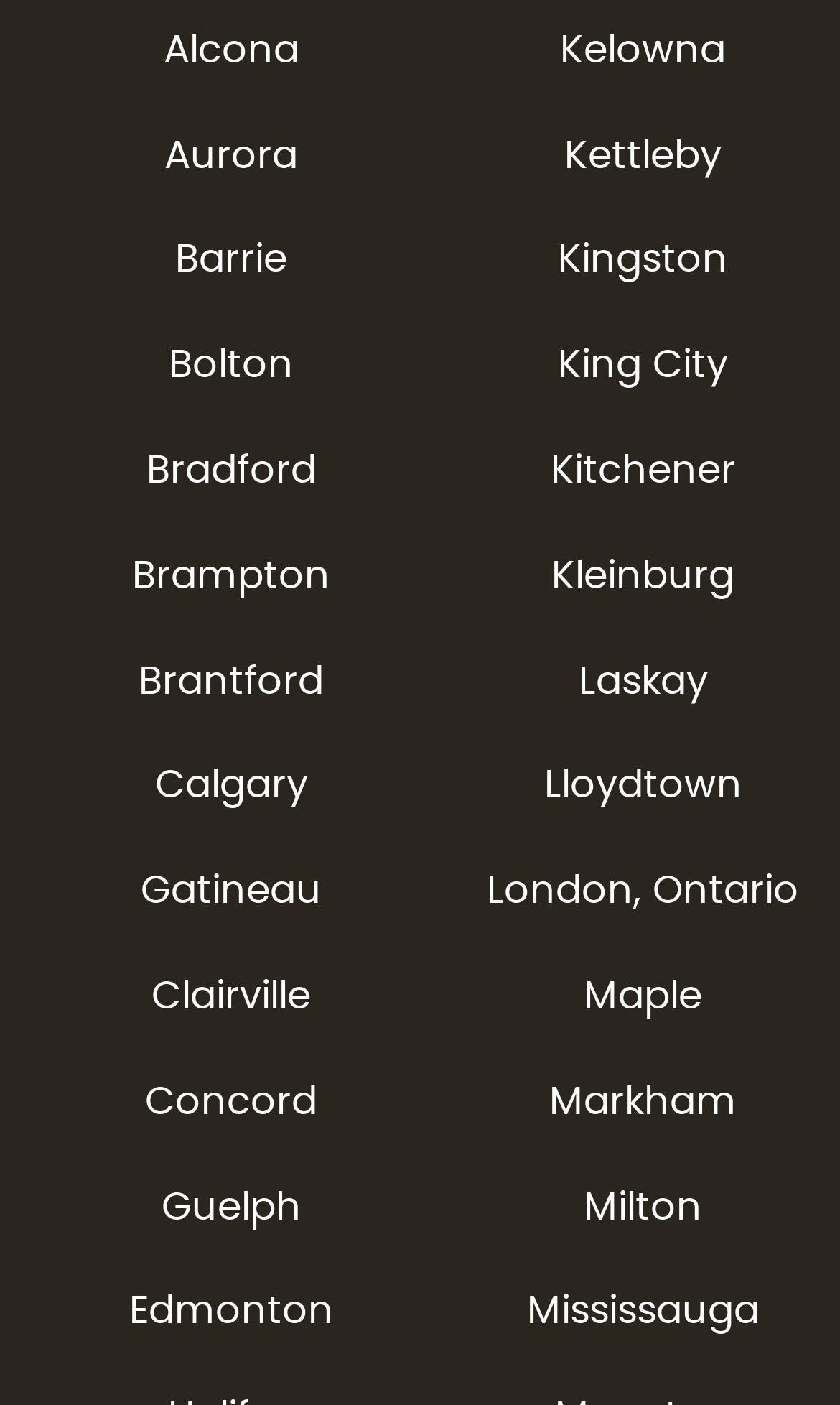Give a succinct answer to this question in a single word or phrase: 
What is the last city listed for weed delivery?

Milton